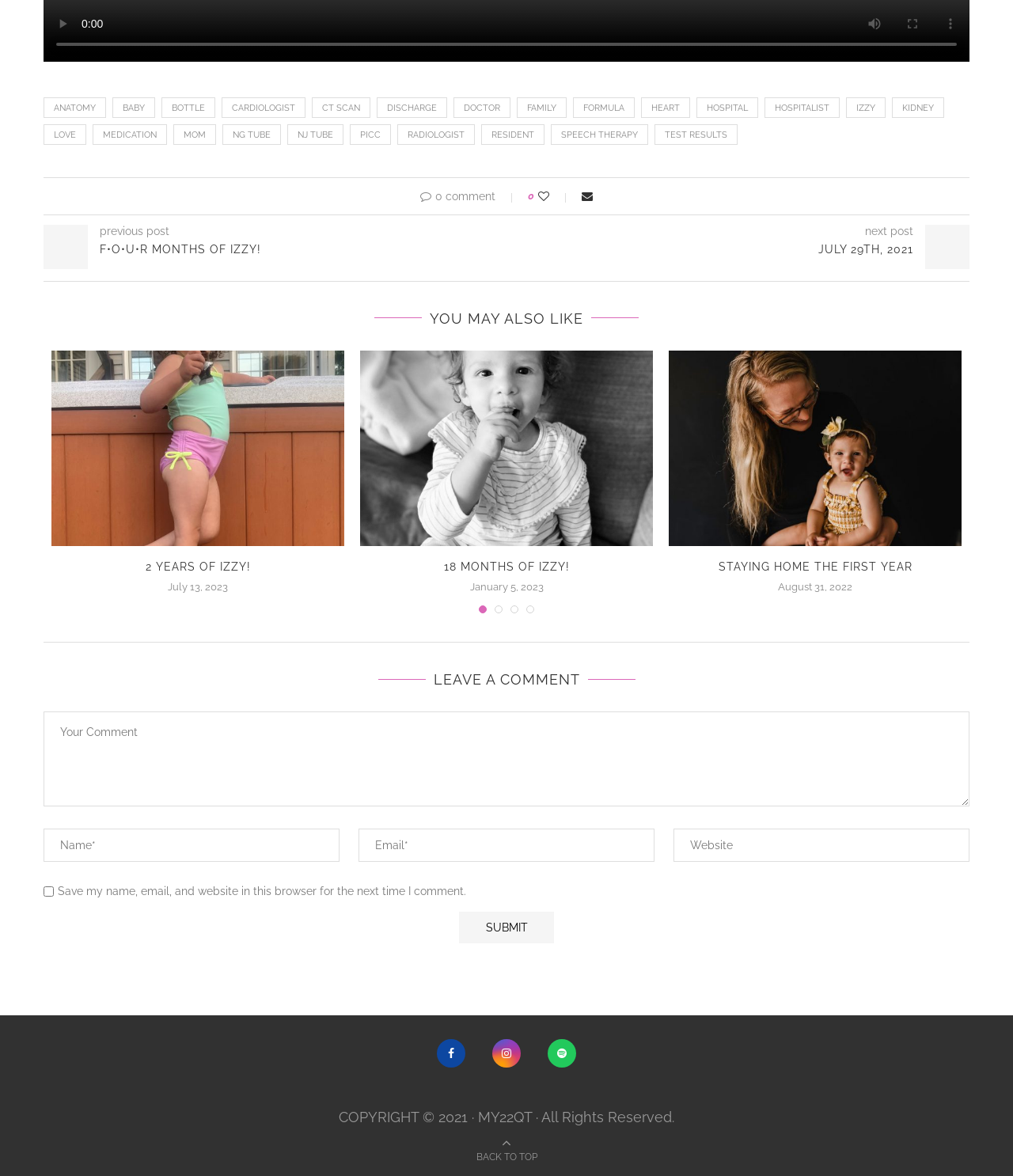Please find the bounding box coordinates of the element that must be clicked to perform the given instruction: "Click the 'ANATOMY' link". The coordinates should be four float numbers from 0 to 1, i.e., [left, top, right, bottom].

[0.043, 0.082, 0.105, 0.1]